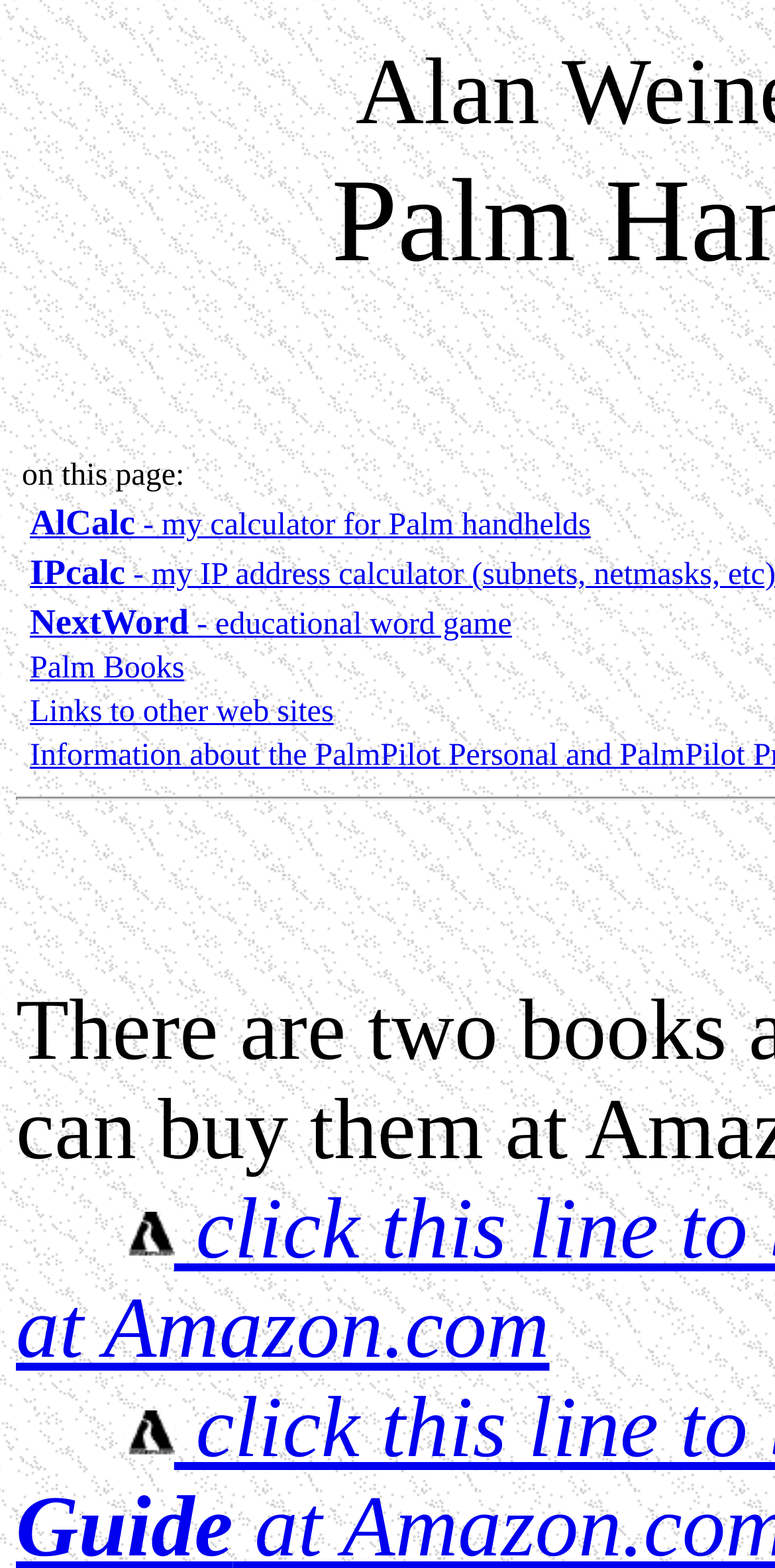Calculate the bounding box coordinates for the UI element based on the following description: "Palm Books". Ensure the coordinates are four float numbers between 0 and 1, i.e., [left, top, right, bottom].

[0.038, 0.416, 0.238, 0.437]